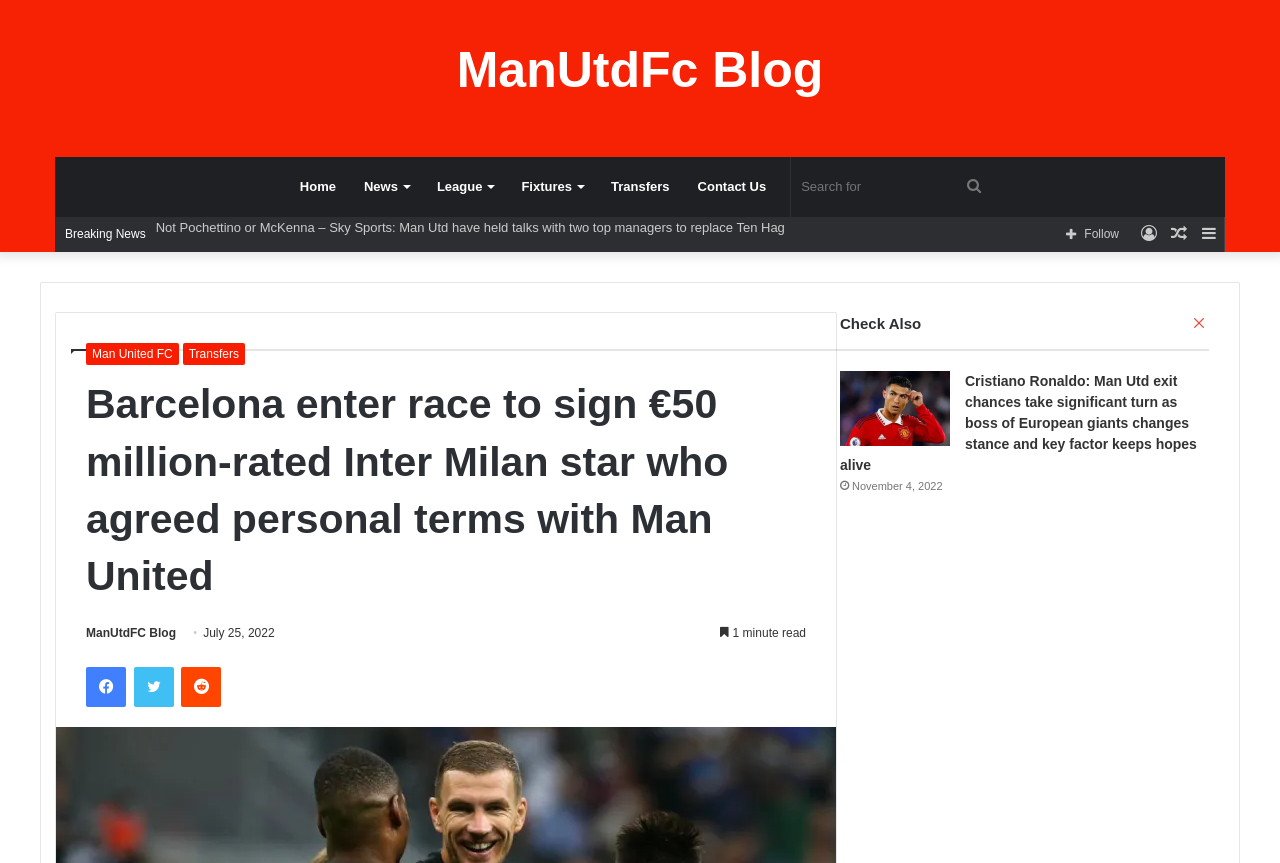Please determine the heading text of this webpage.

Barcelona enter race to sign €50 million-rated Inter Milan star who agreed personal terms with Man United